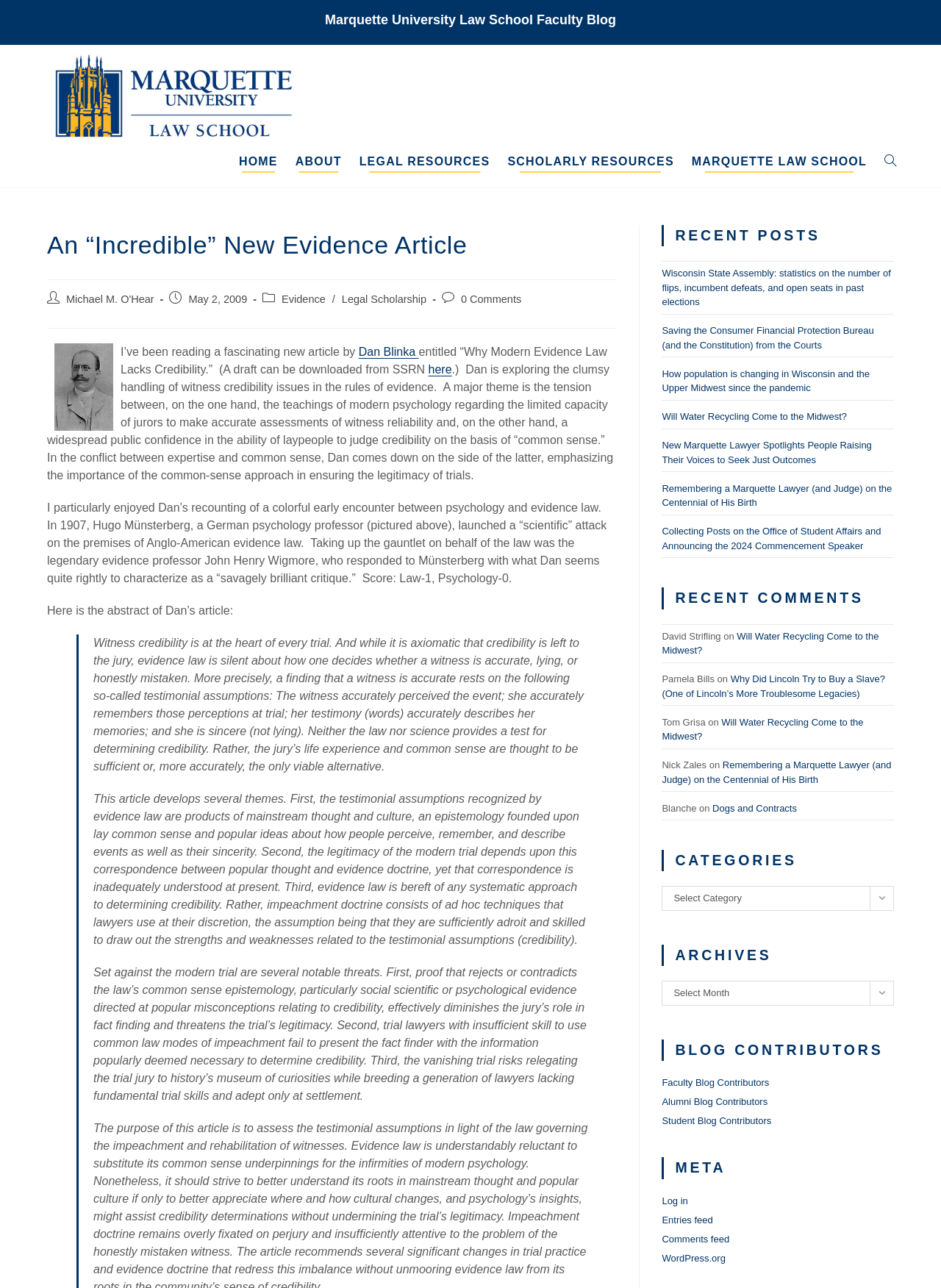Offer a comprehensive description of the webpage’s content and structure.

The webpage is a blog post from the Marquette University Law School Faculty Blog. At the top, there is a heading with the blog's title and a link to the blog's homepage. Below this, there is a layout table with a link to the blog's homepage and an image of the blog's logo.

The main content of the page is a blog post titled "An 'Incredible' New Evidence Article." The post has a heading with the title, followed by information about the post's author and publication date. The post's content is a summary of an article by Dan Blinka, which discusses the credibility of witness testimony in trials. The post includes a link to download the article from SSRN.

The post is divided into several paragraphs, with links to other articles and websites throughout. There is also an image of Hugo Münsterberg, a German psychology professor, who is mentioned in the article.

To the right of the main content, there are several sections, including "Recent Posts," "Recent Comments," "Categories," "Archives," "Blog Contributors," and "Meta." These sections contain links to other blog posts, comments, and categories, as well as information about the blog's contributors and archives.

At the very bottom of the page, there are links to log in, subscribe to the blog's feeds, and visit the WordPress.org website.